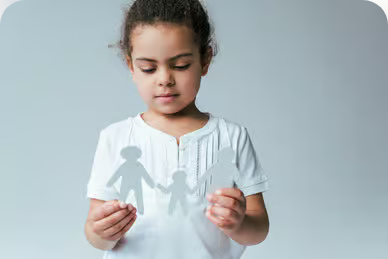Offer an in-depth description of the image shown.

In this touching image, a young girl holds up paper cutouts representing a family, symbolizing the theme of adoption and dependency. Her expression is focused and contemplative as she examines the figures, which depict two adult stick figures and a child, illustrating the concept of familial bonds. This image underscores the message that both biological and adopted children can find a place in a nurturing family, reflecting the ideals presented in Canadian immigration laws. The soft, neutral background emphasizes the child's sincerity and the importance of the figures she holds, resonating with the idea that every child deserves the opportunity for a better future through supportive family environments.